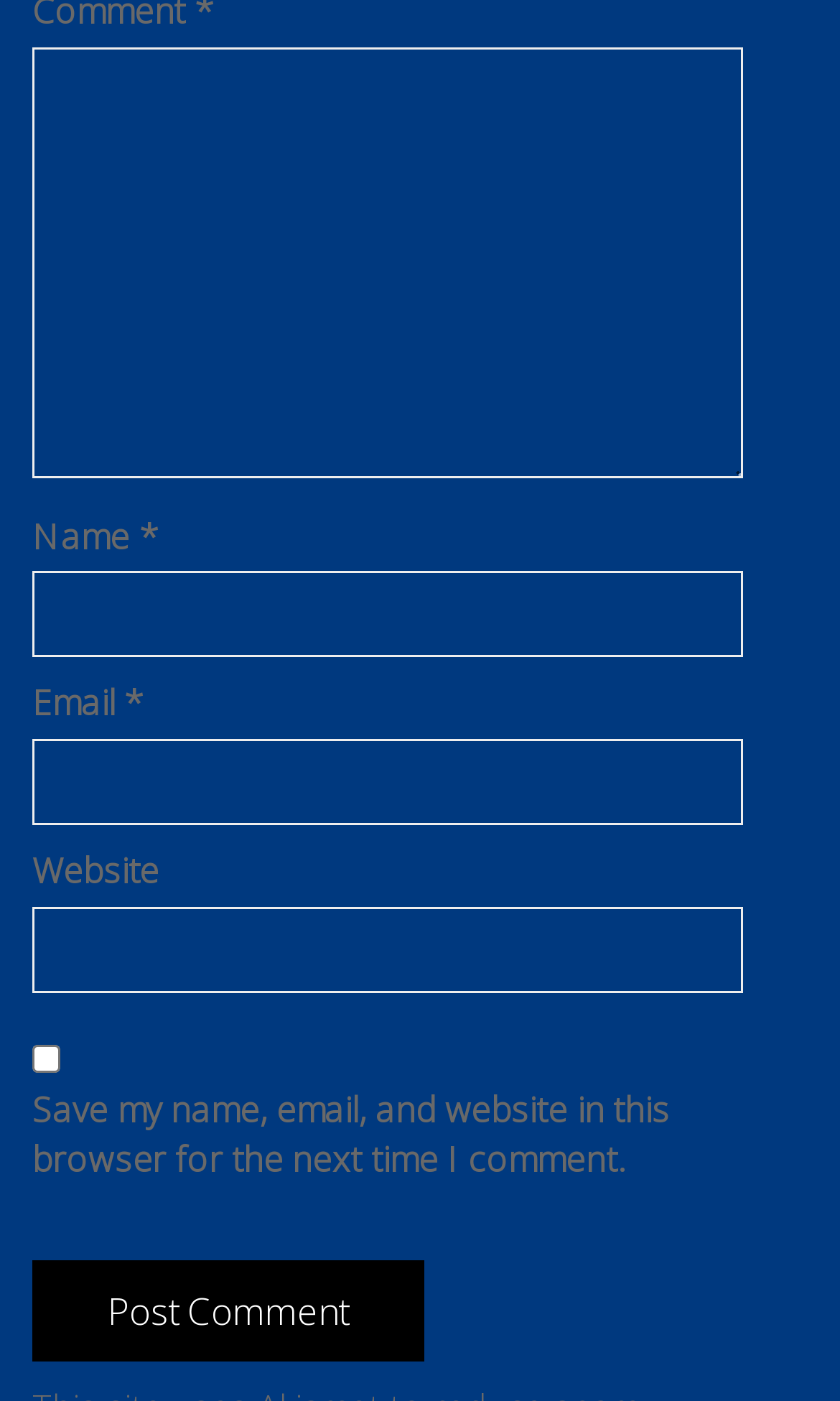How many textboxes are there in the form?
Please provide a full and detailed response to the question.

The webpage has three textboxes: 'Name', 'Email', and 'Website'. These textboxes are used to input the user's name, email, and website, respectively.